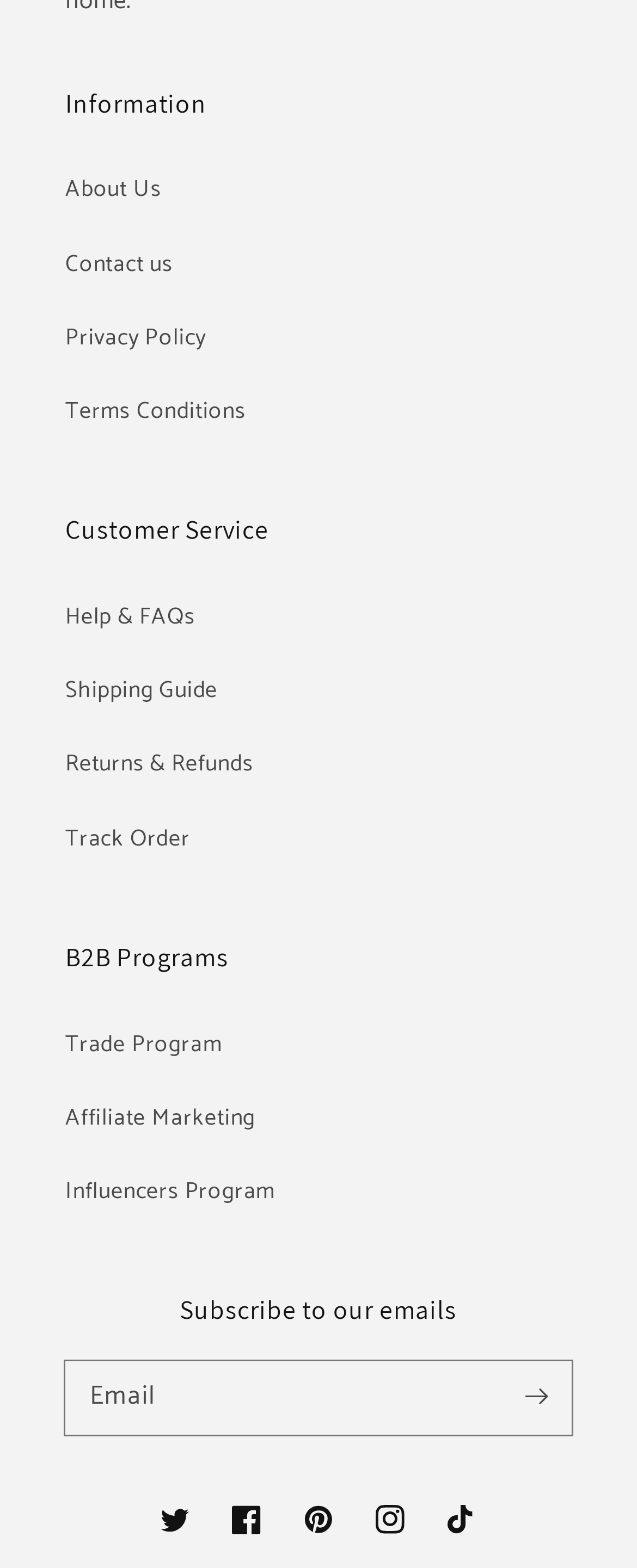How many headings are there on the webpage?
Based on the image, provide your answer in one word or phrase.

4